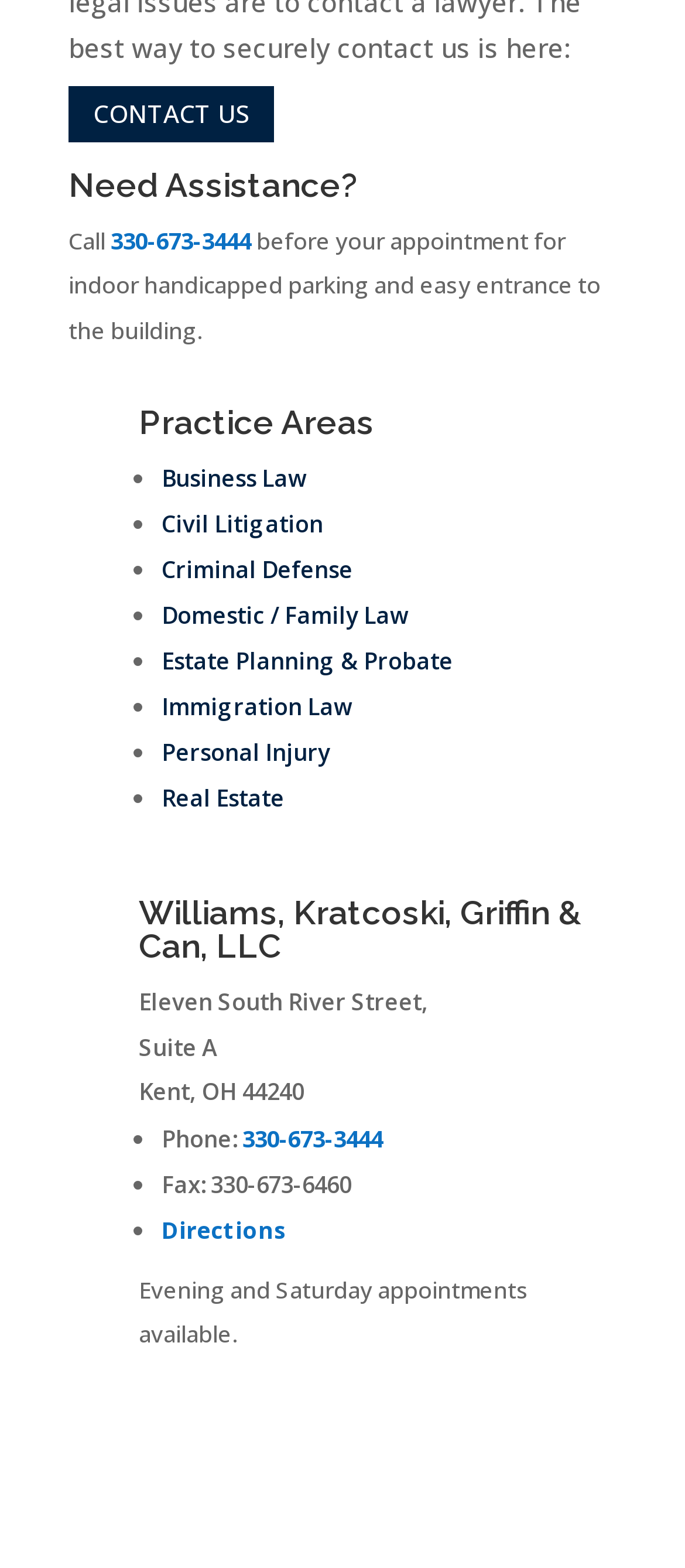Please find the bounding box coordinates of the element that must be clicked to perform the given instruction: "Get directions". The coordinates should be four float numbers from 0 to 1, i.e., [left, top, right, bottom].

[0.236, 0.774, 0.418, 0.794]